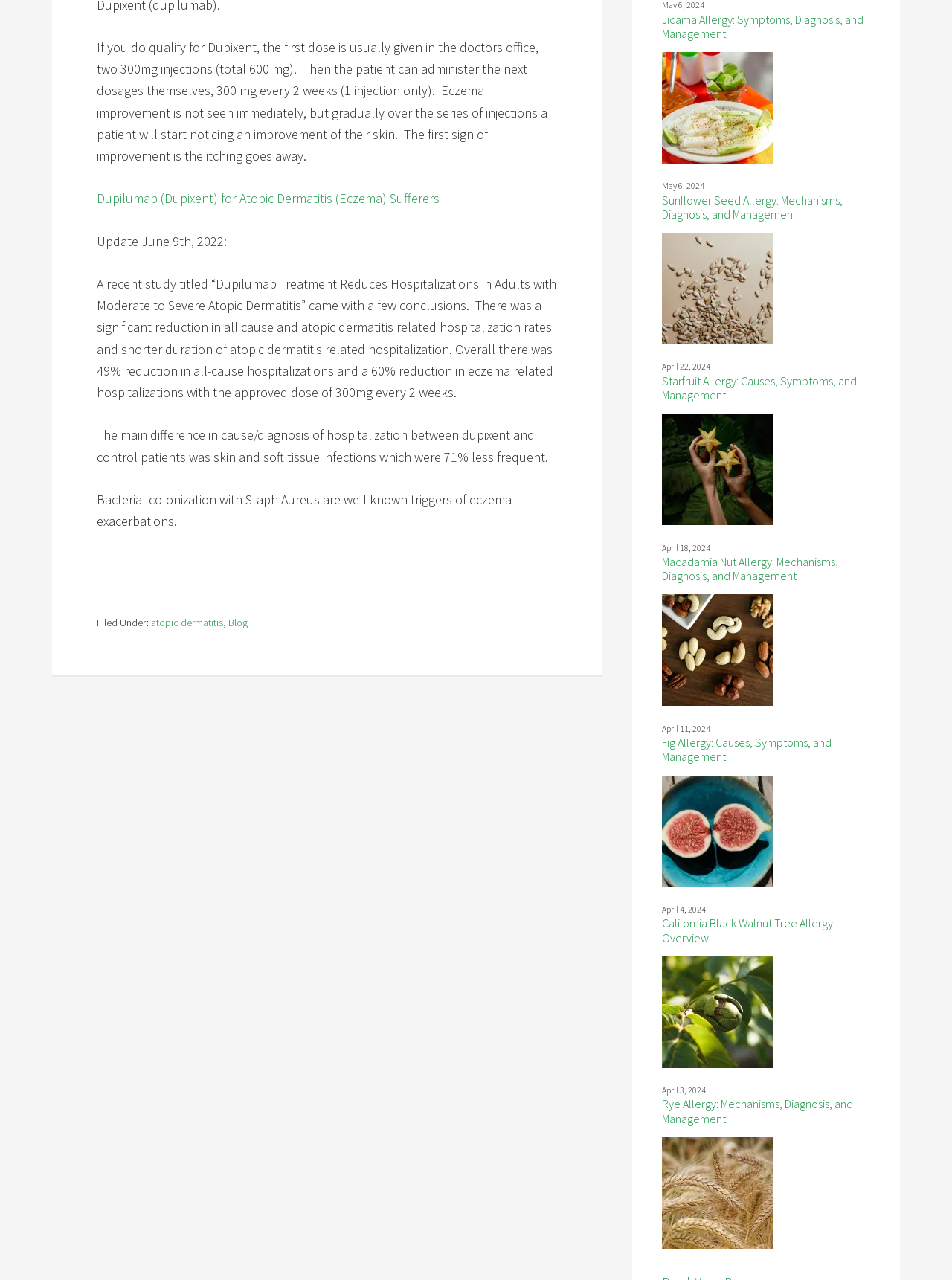Answer the question in a single word or phrase:
How many articles are listed on the right side of the webpage?

6